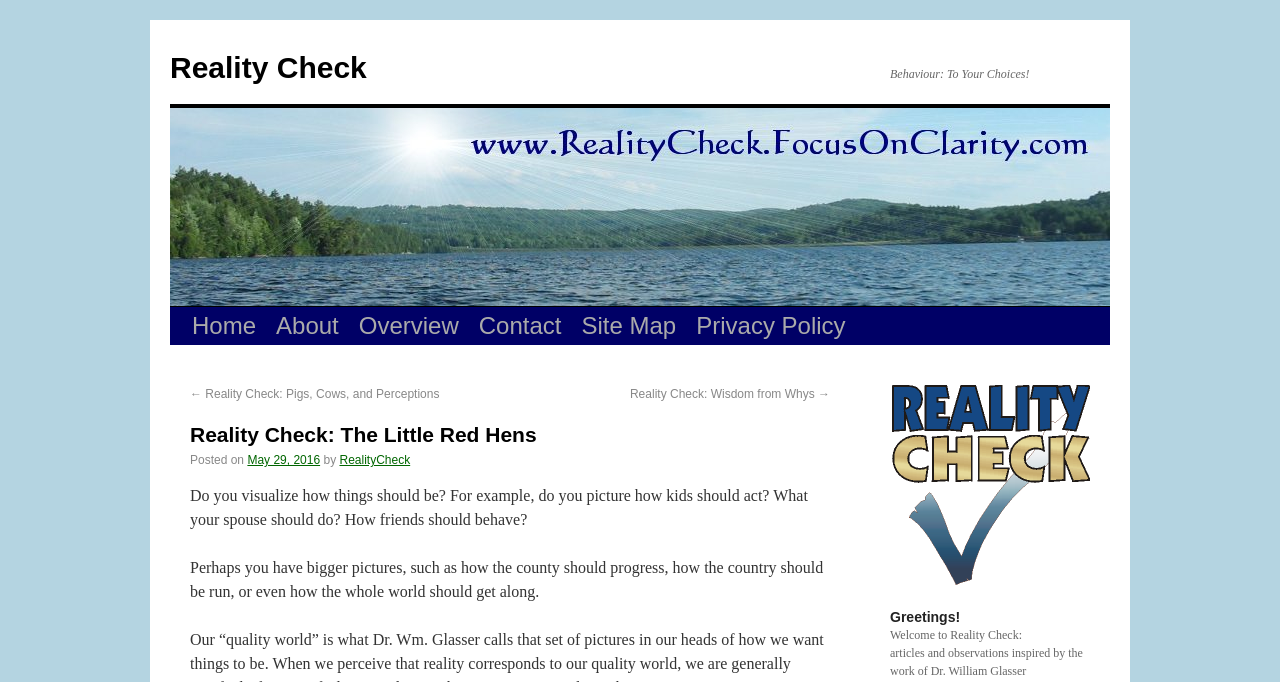What is the date of the article?
Refer to the image and provide a detailed answer to the question.

I found the answer by looking at the 'Posted on' text followed by a link, which indicates the date of the article. The link has the text 'May 29, 2016'.